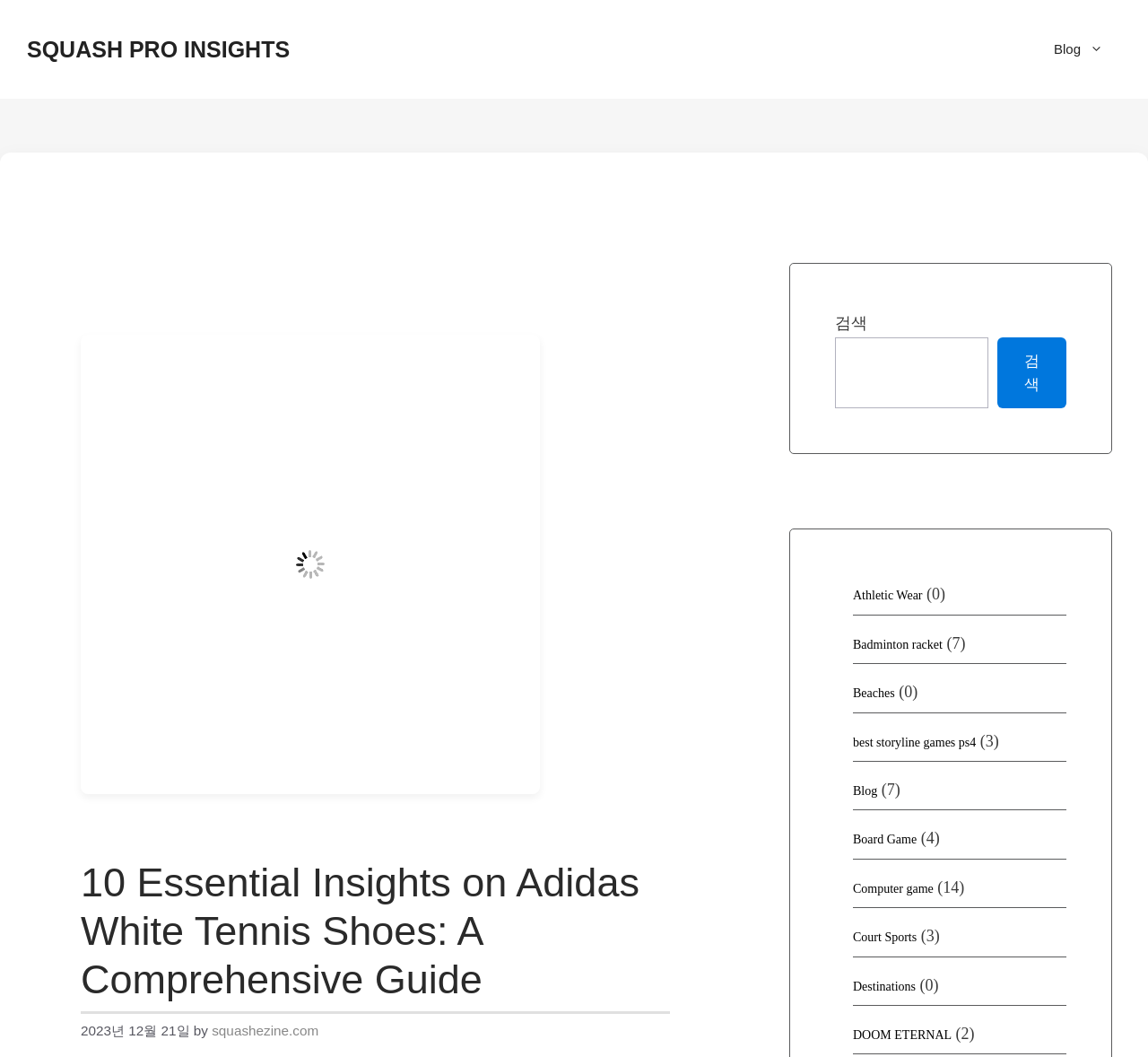Respond to the question below with a single word or phrase:
How many links are there in the navigation section?

2